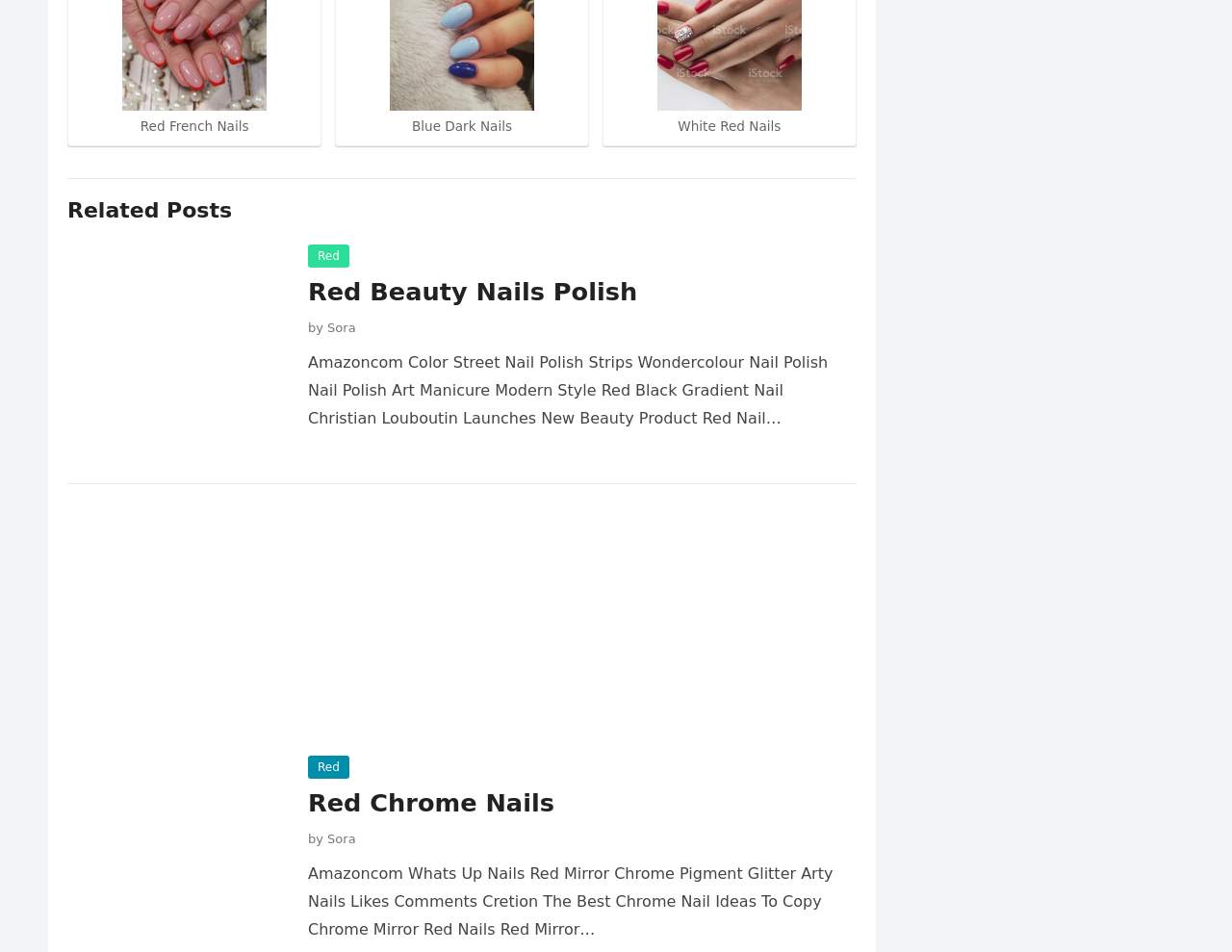Indicate the bounding box coordinates of the clickable region to achieve the following instruction: "Click on 'Red'."

[0.25, 0.257, 0.283, 0.281]